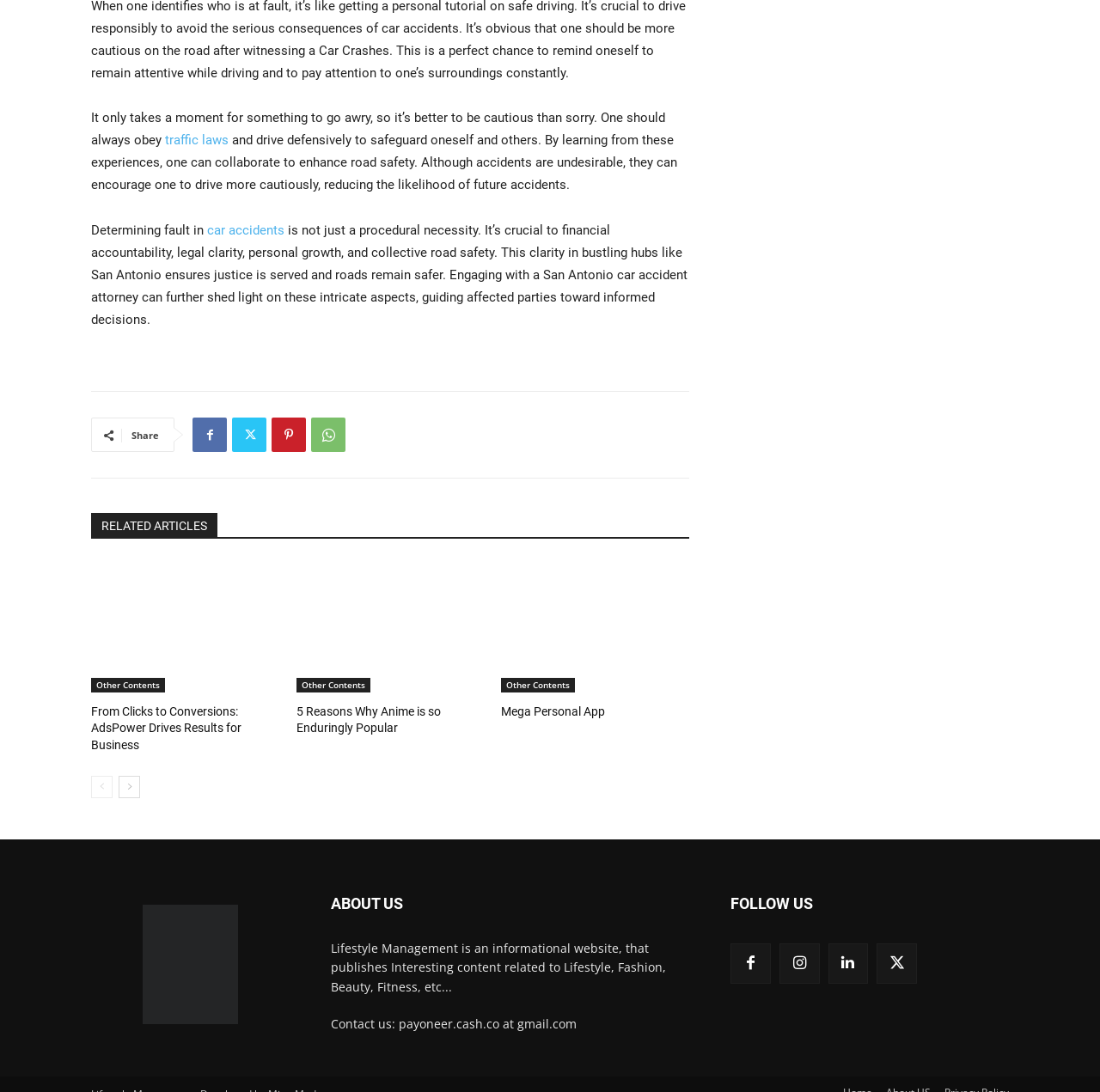Please identify the bounding box coordinates for the region that you need to click to follow this instruction: "Share this article".

[0.12, 0.393, 0.145, 0.404]